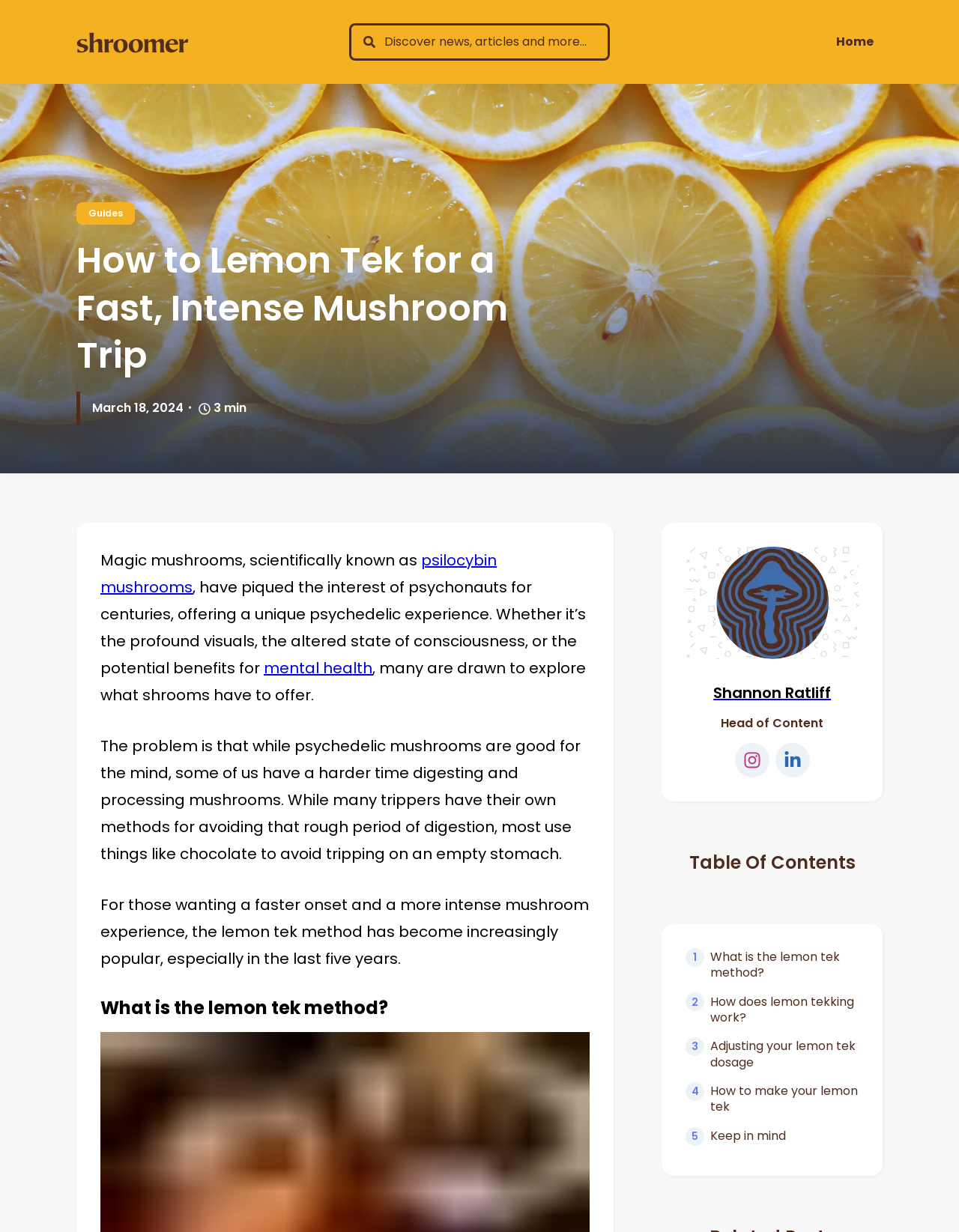Find the bounding box coordinates for the element described here: "3Adjusting your lemon tek dosage".

[0.715, 0.842, 0.895, 0.869]